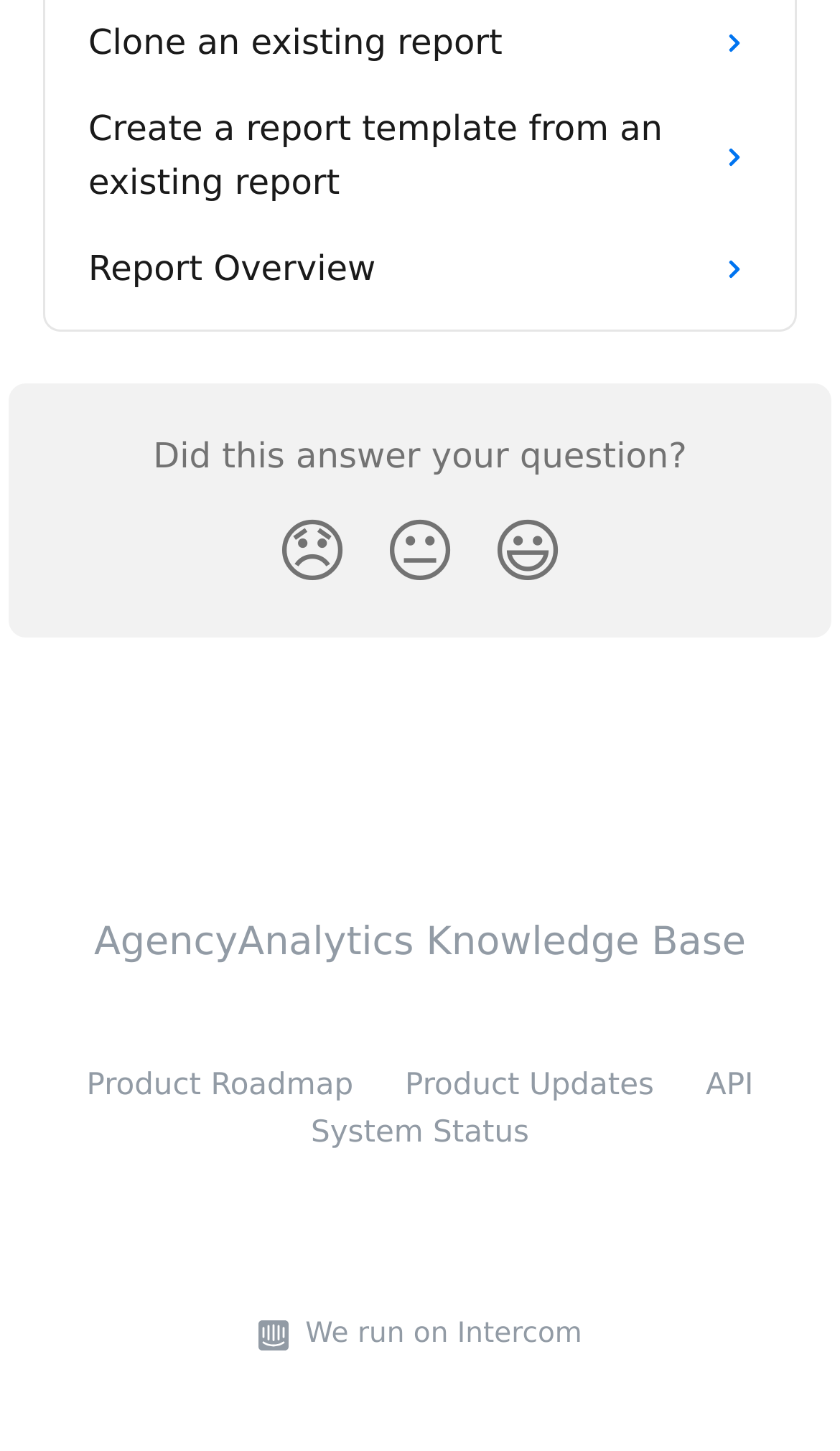Find the bounding box coordinates of the element to click in order to complete this instruction: "React with a disappointed face". The bounding box coordinates must be four float numbers between 0 and 1, denoted as [left, top, right, bottom].

[0.308, 0.34, 0.436, 0.422]